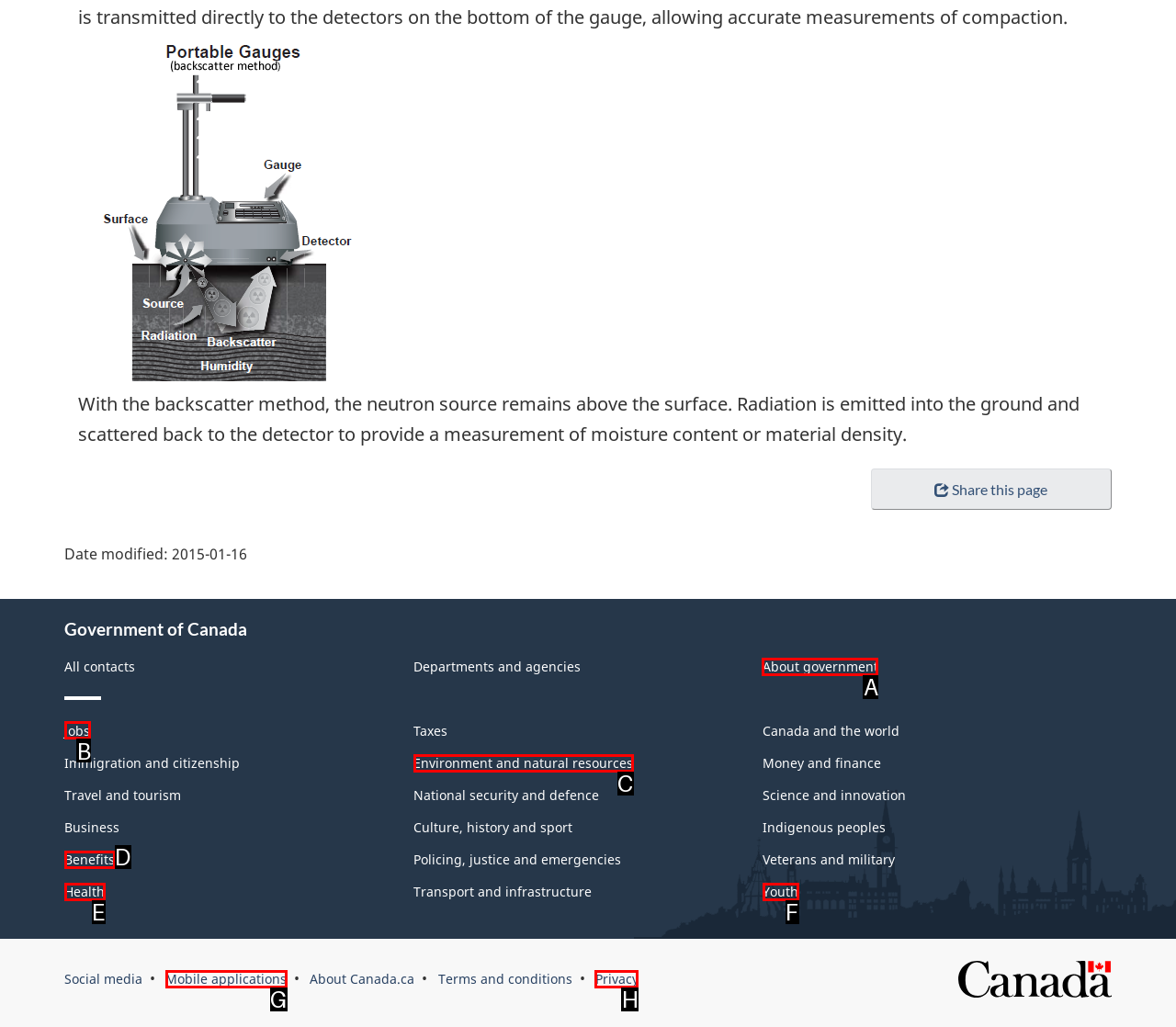Determine which HTML element I should select to execute the task: Explore jobs
Reply with the corresponding option's letter from the given choices directly.

B